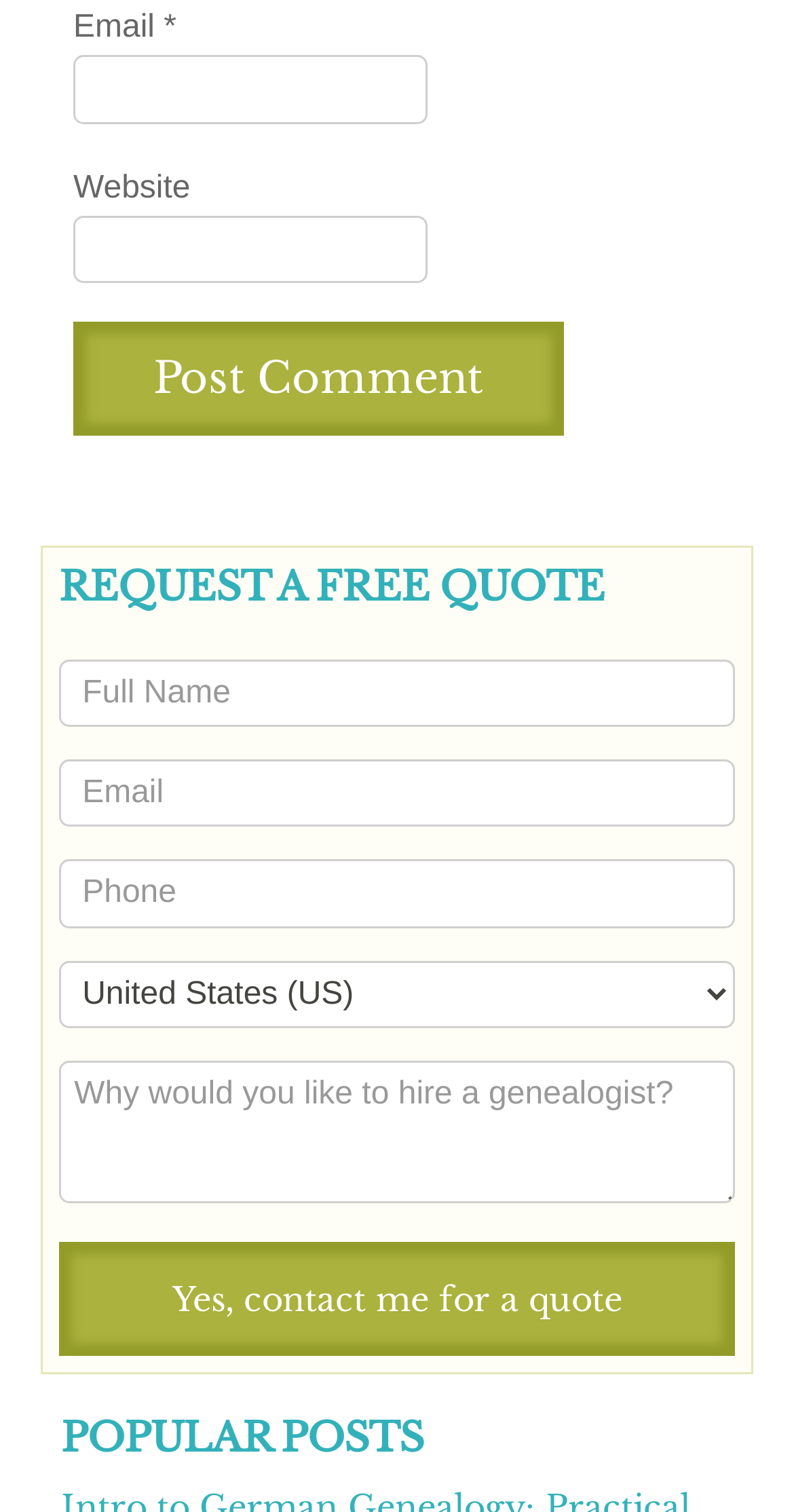Please answer the following question using a single word or phrase: What is the purpose of the button 'Post Comment'?

Post a comment